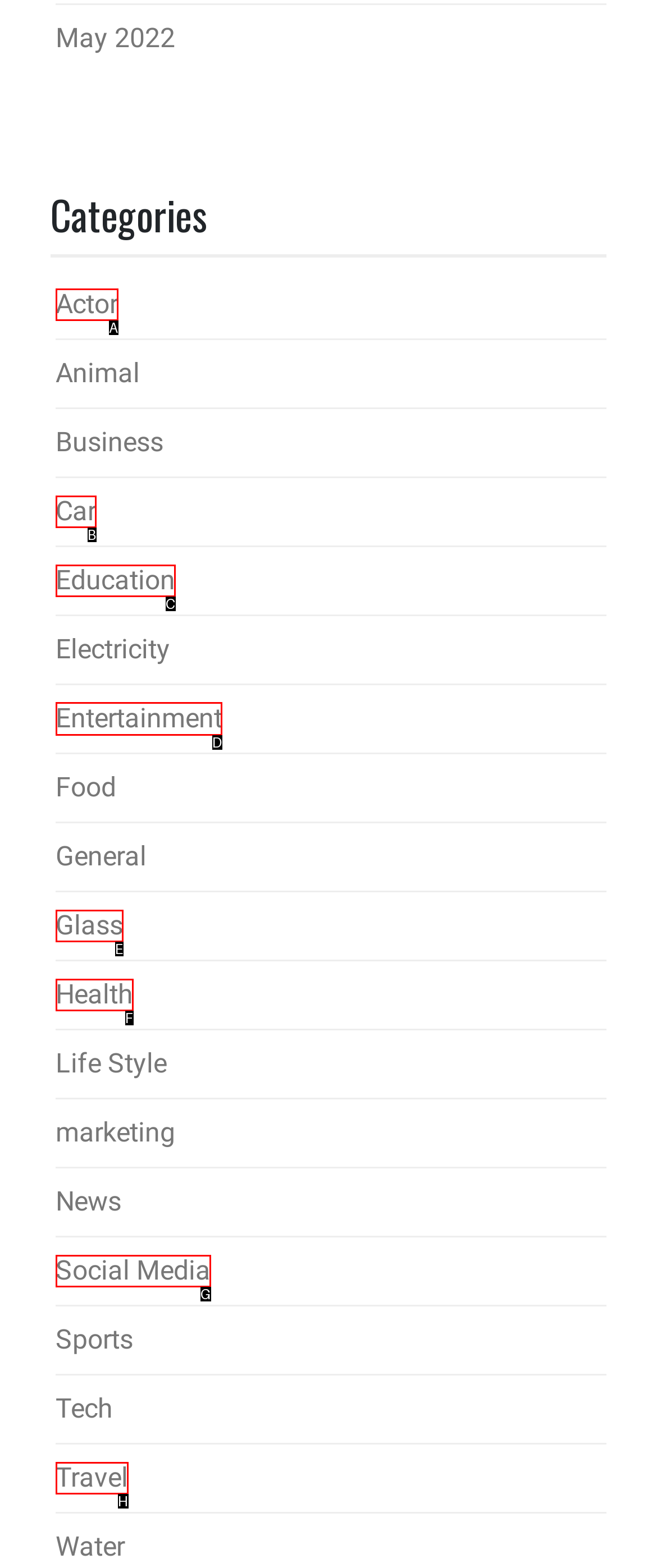Tell me the correct option to click for this task: View the 'Entertainment' section
Write down the option's letter from the given choices.

D